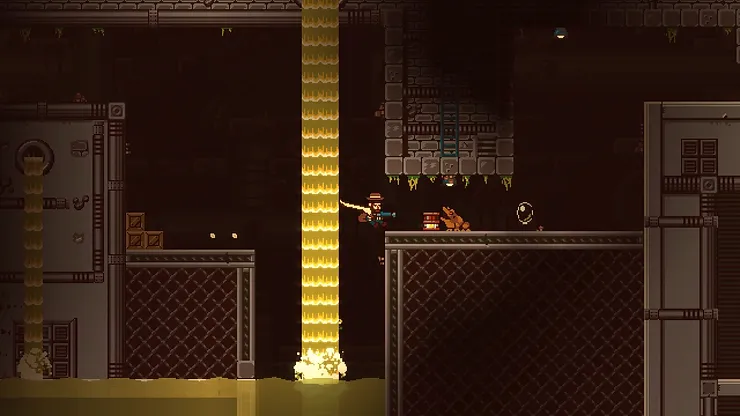With reference to the screenshot, provide a detailed response to the question below:
What is the environment filled with?

The environment is filled with intriguing elements, including towering structures made of brick and metal, and a golden cascade of liquid, which adds a striking contrast to the darker tones around, making the scene visually appealing and interesting.